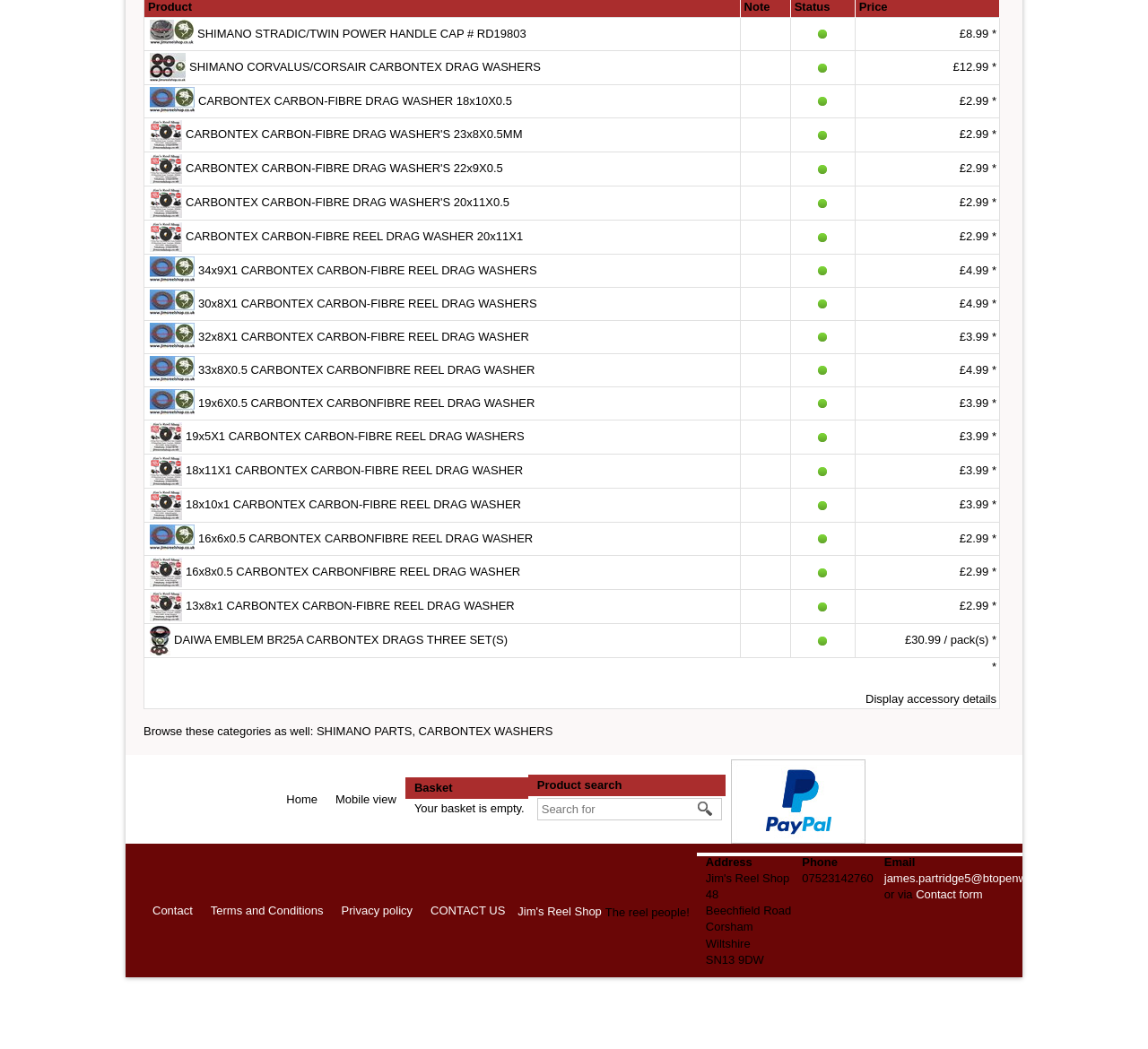Analyze the image and deliver a detailed answer to the question: Is the product in the fourth row in stock?

The availability of the product in the fourth row can be found in the gridcell element with the text 'In stock can be shipped within 3-8 days' which is located in the fourth row of the table, indicating that the product is in stock.